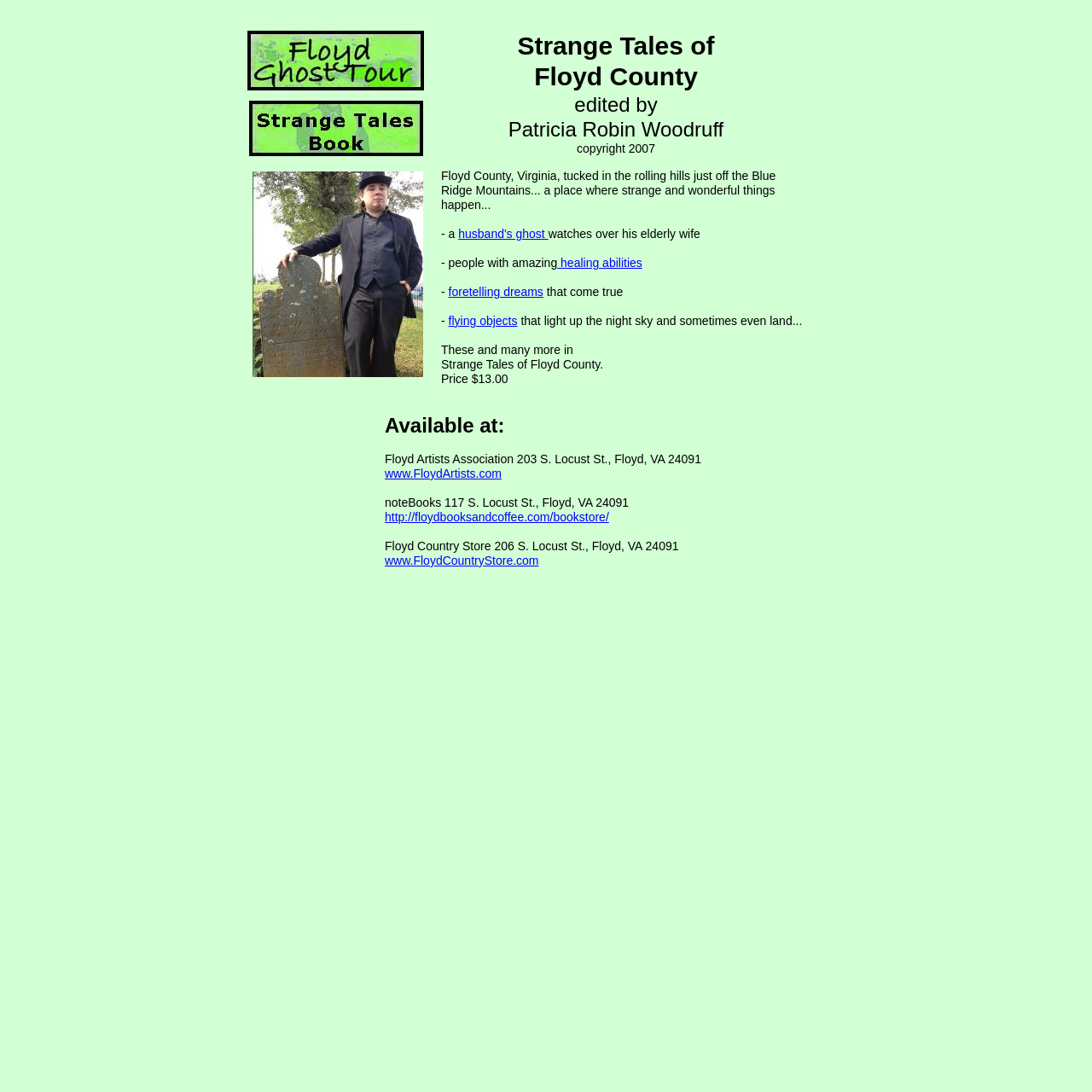Where can I buy this book?
Answer the question with a single word or phrase by looking at the picture.

Floyd Artists Association, noteBooks, Floyd Country Store